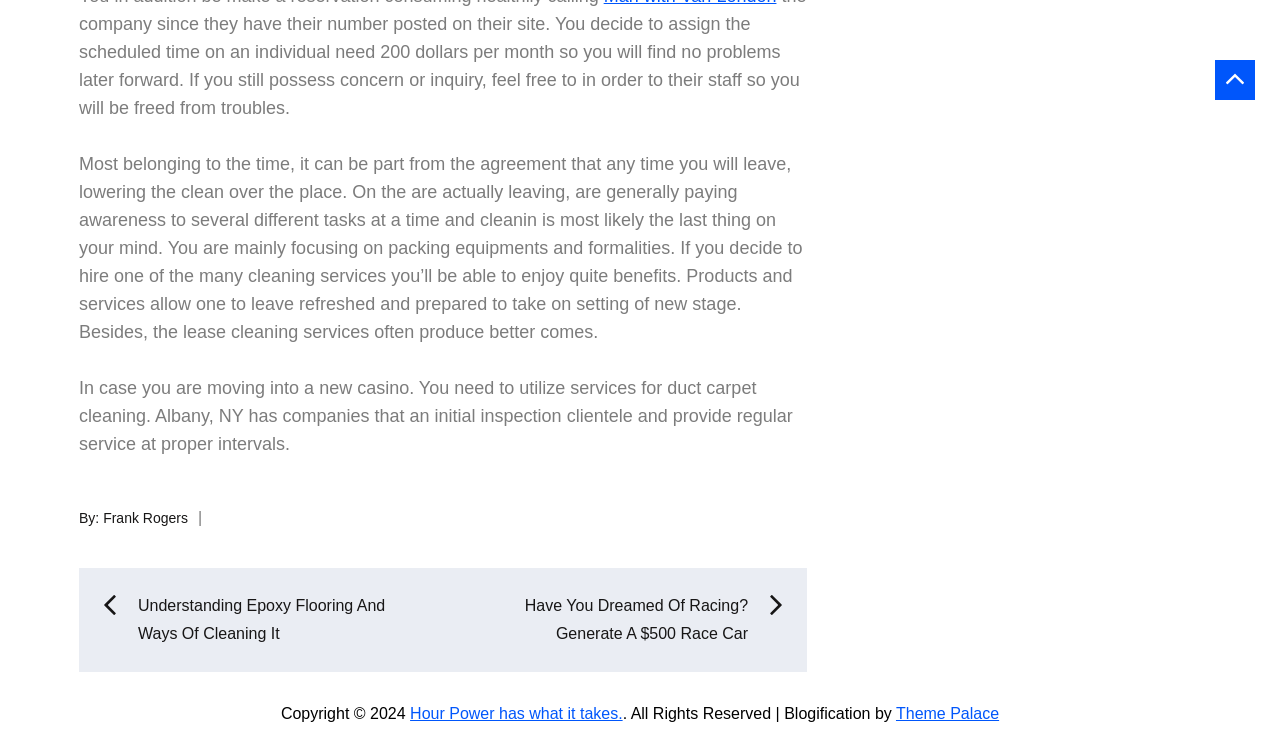Given the description Frank Rogers, predict the bounding box coordinates of the UI element. Ensure the coordinates are in the format (top-left x, top-left y, bottom-right x, bottom-right y) and all values are between 0 and 1.

[0.081, 0.674, 0.147, 0.695]